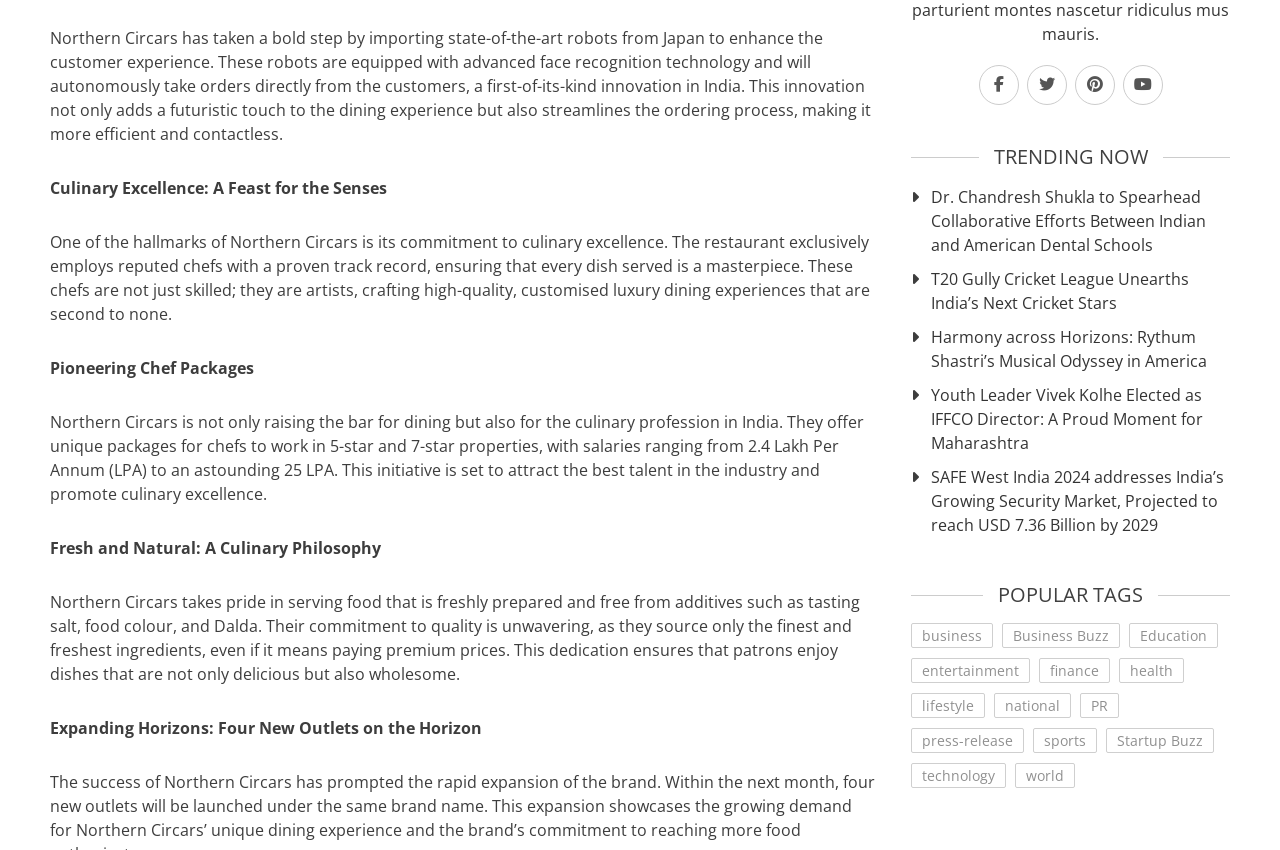Predict the bounding box coordinates of the UI element that matches this description: "sports". The coordinates should be in the format [left, top, right, bottom] with each value between 0 and 1.

[0.807, 0.856, 0.857, 0.885]